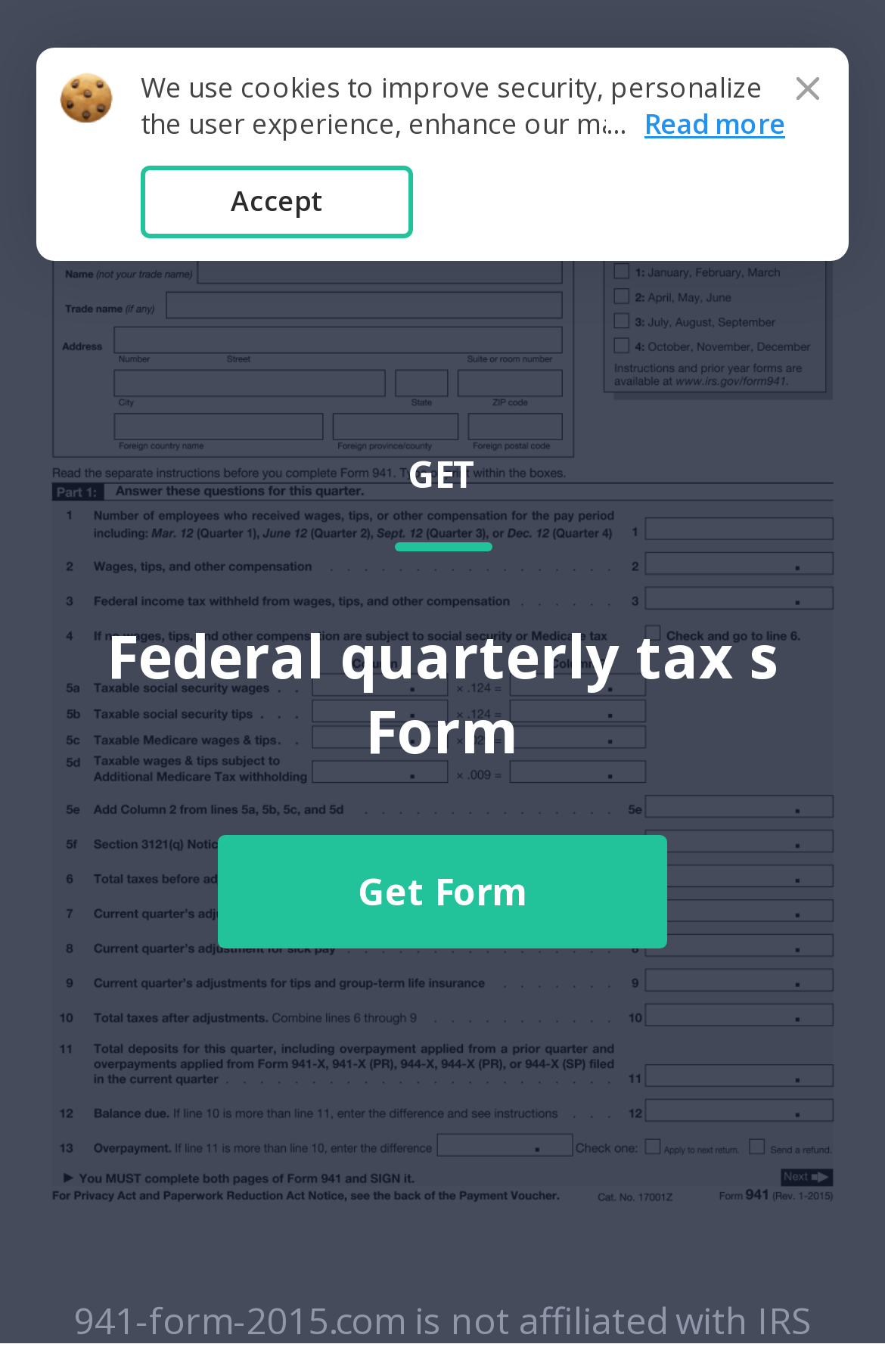What is the benefit of using this webpage?
Kindly answer the question with as much detail as you can.

The webpage's meta description mentions that users can fill out federal quarterly tax forms in minutes, not hours, implying that using this webpage can save time and effort.